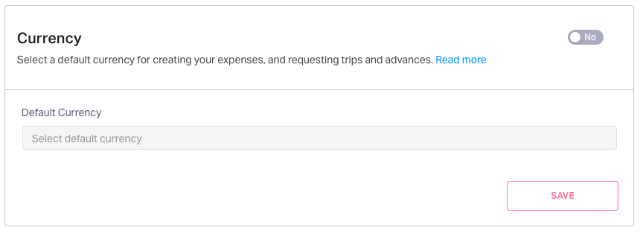Elaborate on the image by describing it in detail.

The image showcases a user interface for setting a default currency within an application. Prominently displayed at the top is the section title "Currency," indicating its purpose in managing financial settings. Below this title, a brief instruction informs users to select a default currency for creating expenses and for requesting trips and advances, with an option to read more details highlighted.

The UI features a dropdown menu labeled "Default Currency," prompting users to choose their preferred currency from a selection. Additionally, a toggle switch allows users to enable or disable this setting, providing flexibility based on individual needs. A prominent "SAVE" button is located at the bottom right, encouraging users to confirm their selection once they have made their choice. This interface design emphasizes clarity and usability, ensuring users can easily manage their currency preferences.